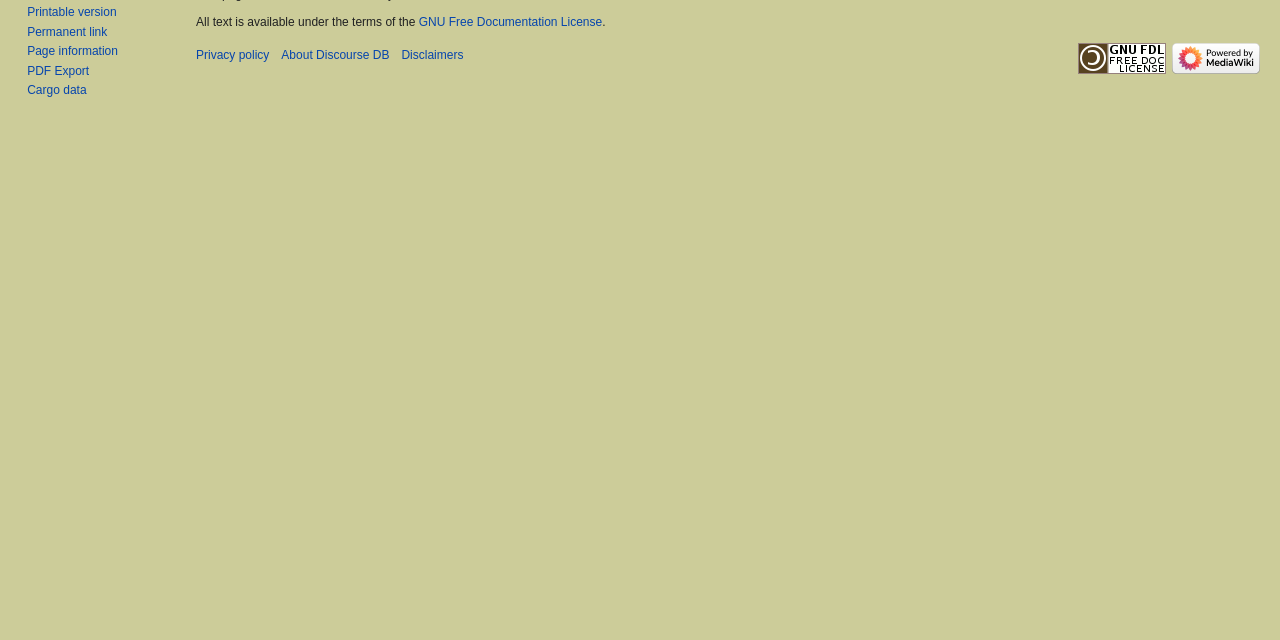Determine the bounding box for the described UI element: "parent_node: Search name="s"".

None